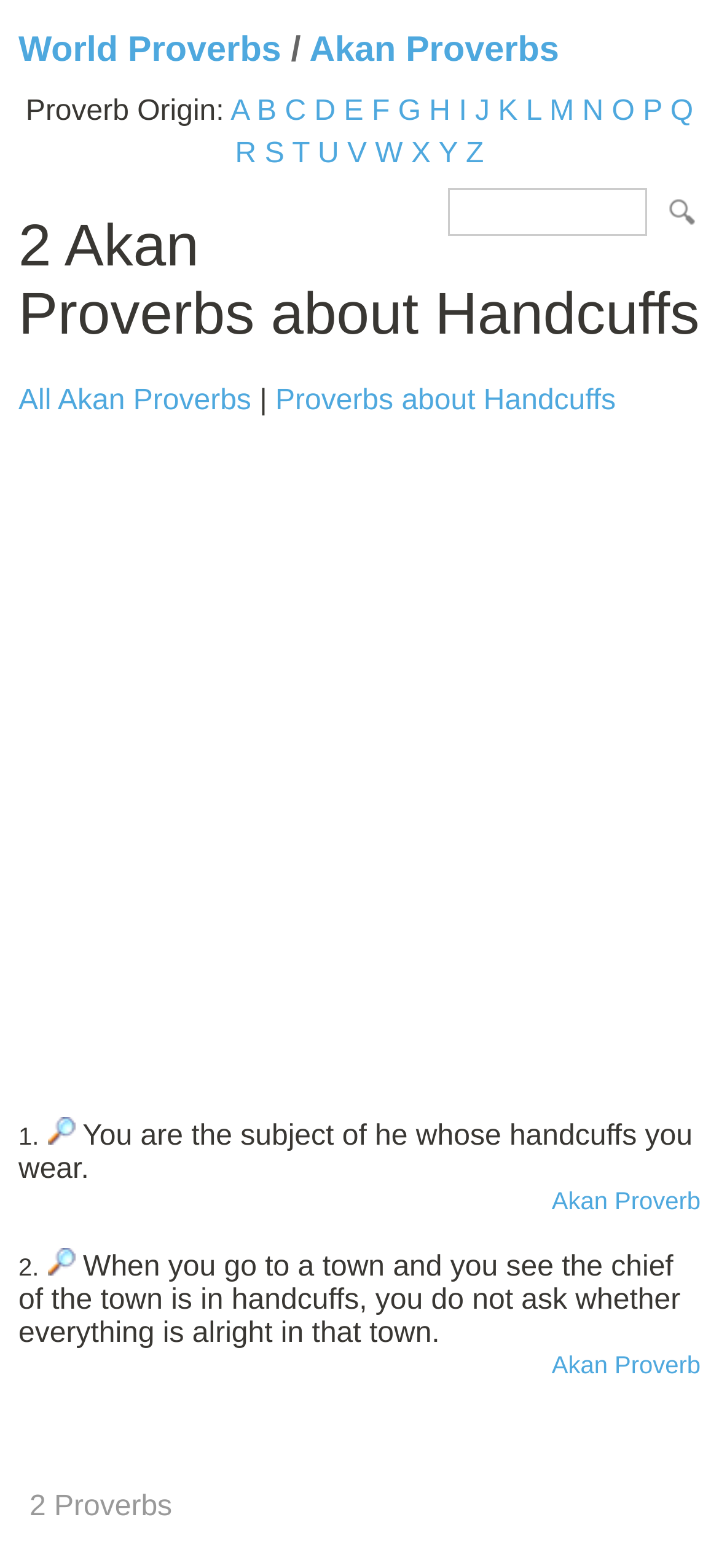How many links are there in the 'Proverb Origin' section?
Make sure to answer the question with a detailed and comprehensive explanation.

I counted the number of links in the 'Proverb Origin' section, and there are 26 links labeled from A to Z.